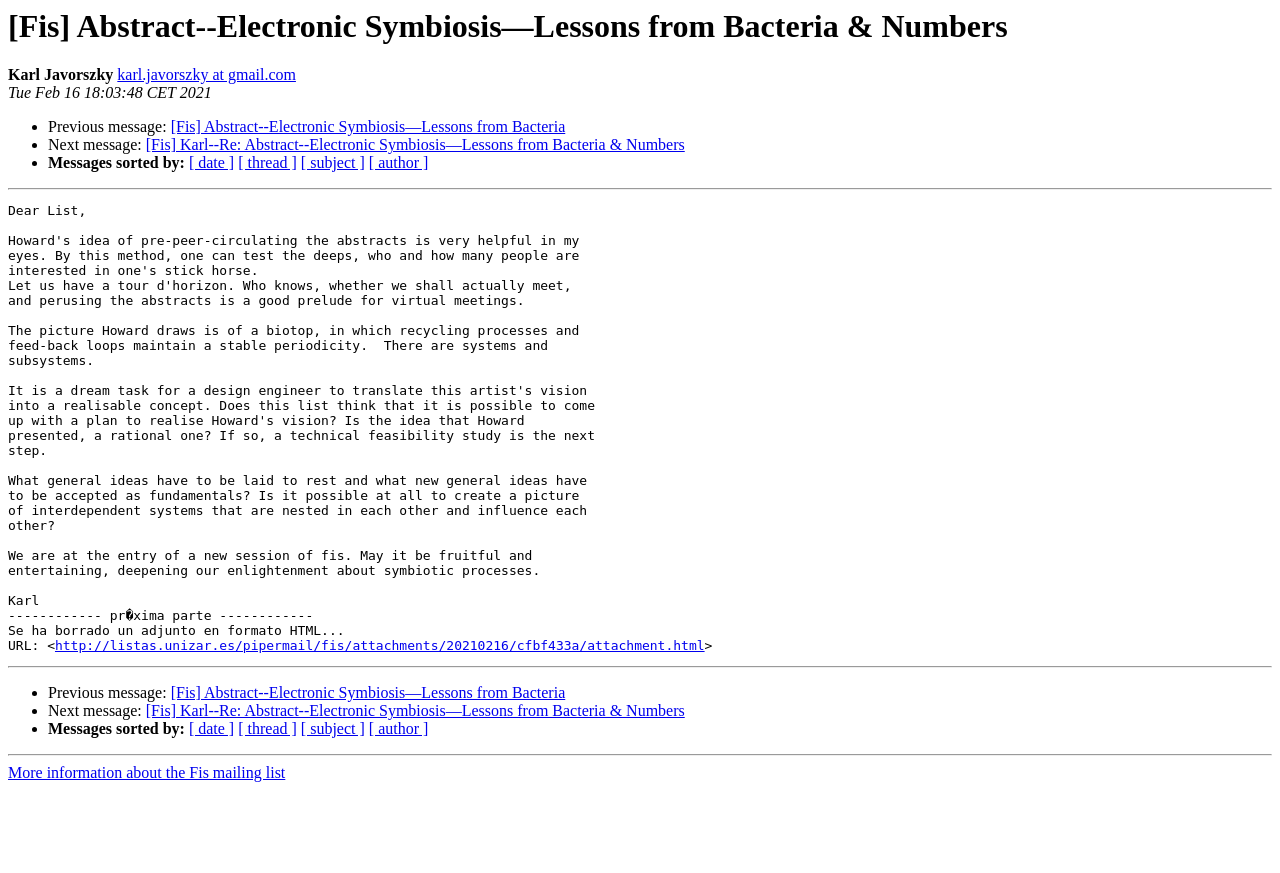Could you specify the bounding box coordinates for the clickable section to complete the following instruction: "Go to previous message"?

[0.133, 0.136, 0.442, 0.155]